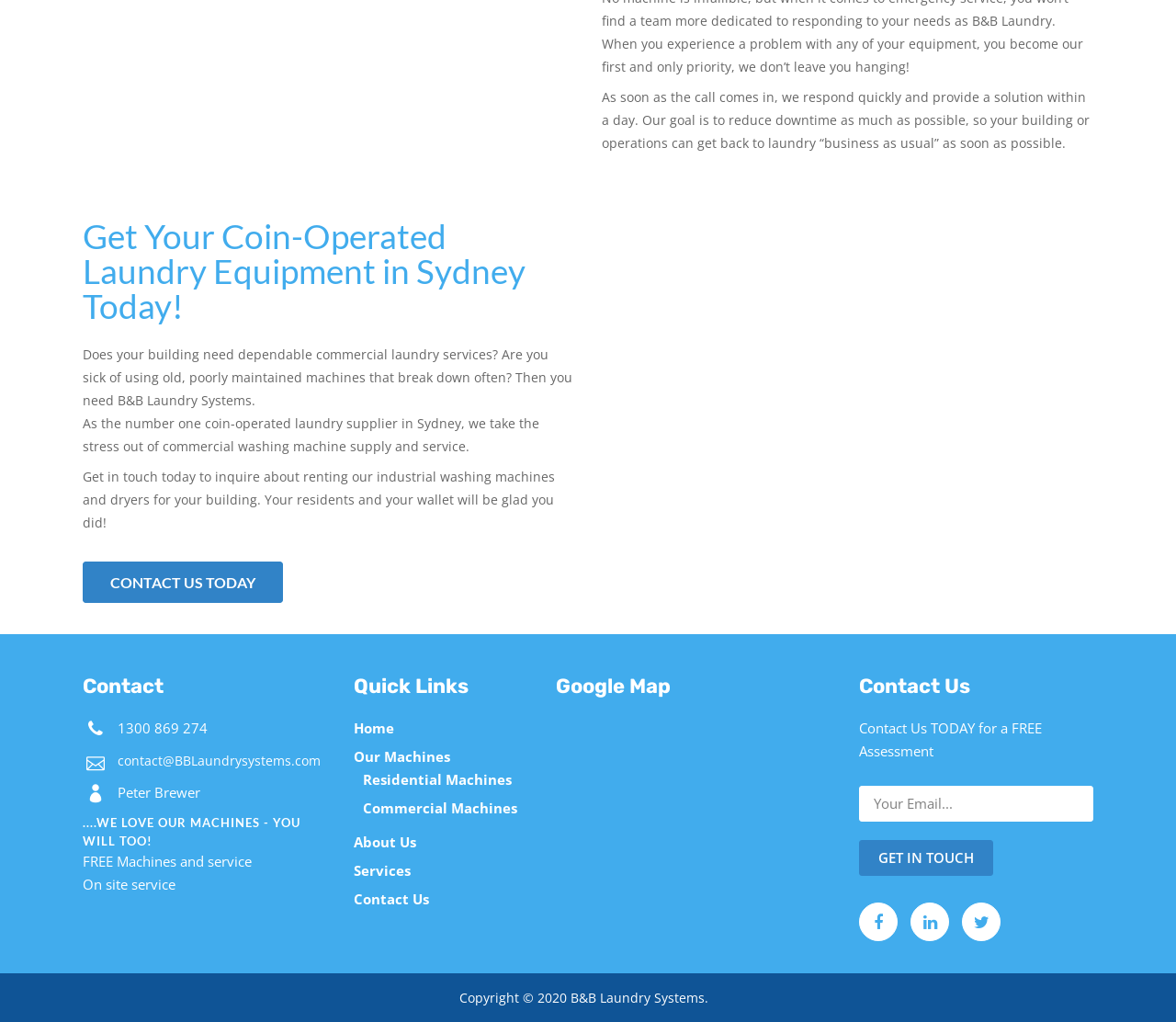What is the goal of B&B Laundry Systems?
Using the screenshot, give a one-word or short phrase answer.

Reduce downtime